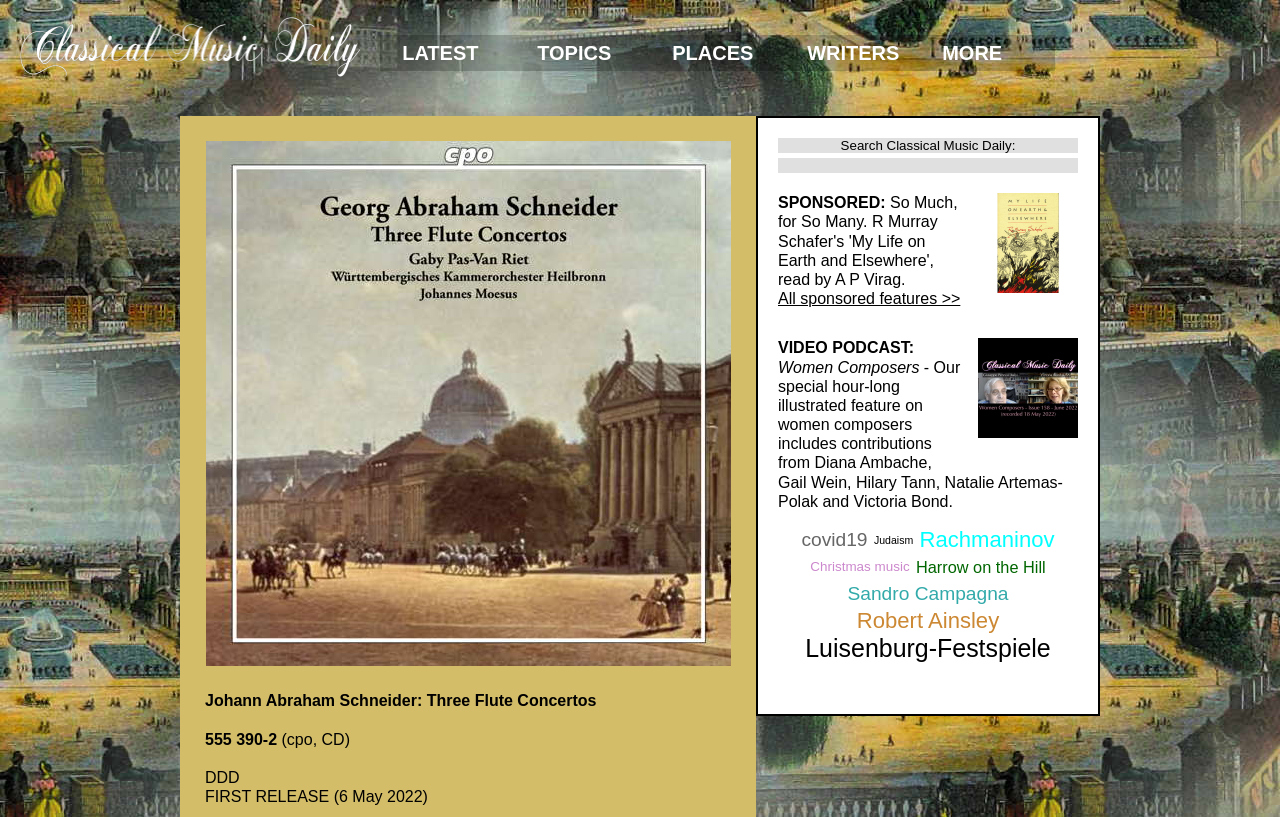Locate the bounding box coordinates of the clickable area to execute the instruction: "Learn more about 'Johann Abraham Schneider: Three Flute Concertos'". Provide the coordinates as four float numbers between 0 and 1, represented as [left, top, right, bottom].

[0.161, 0.173, 0.571, 0.815]